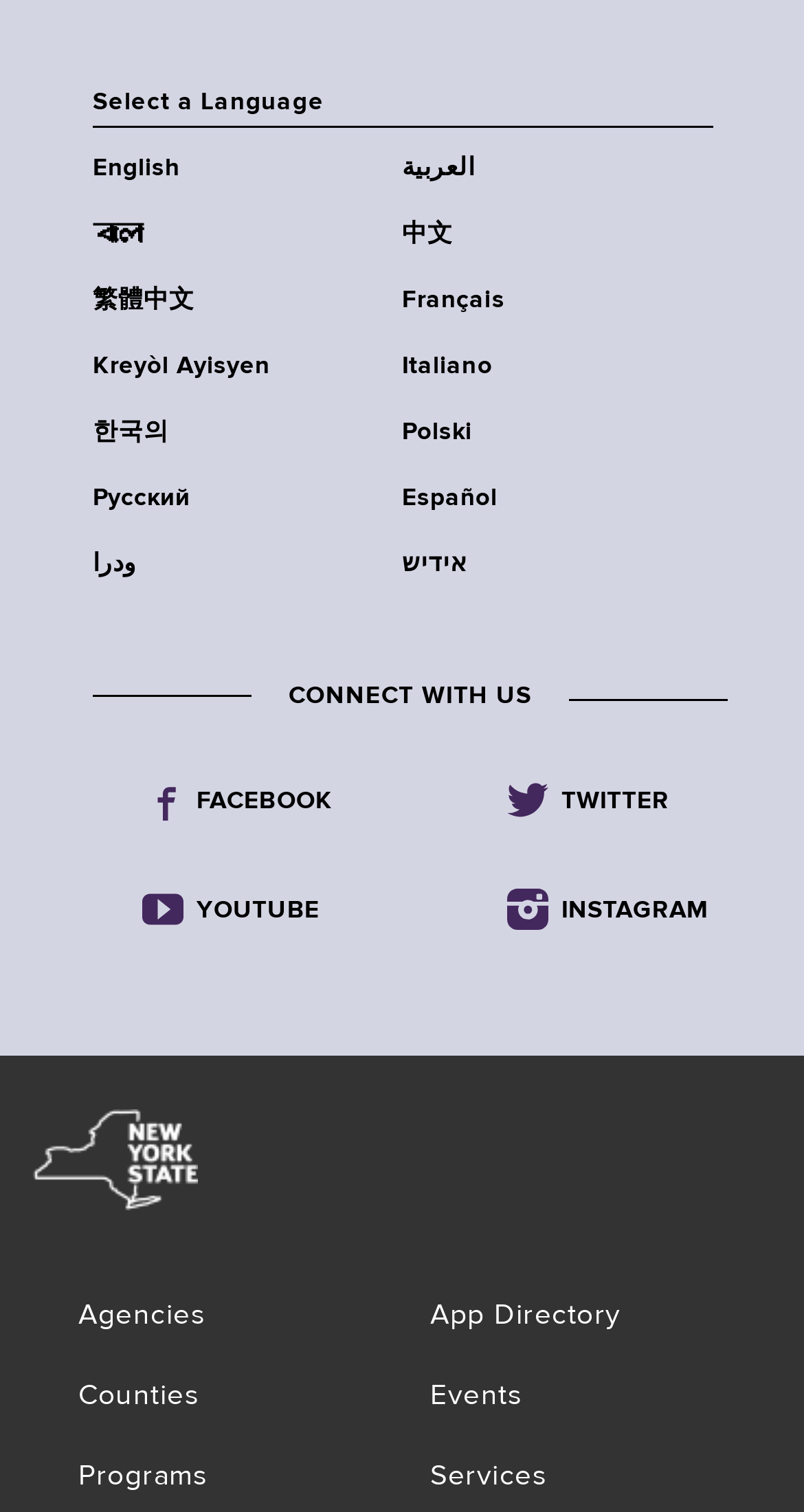Find the bounding box coordinates for the element described here: "Share via Email".

None